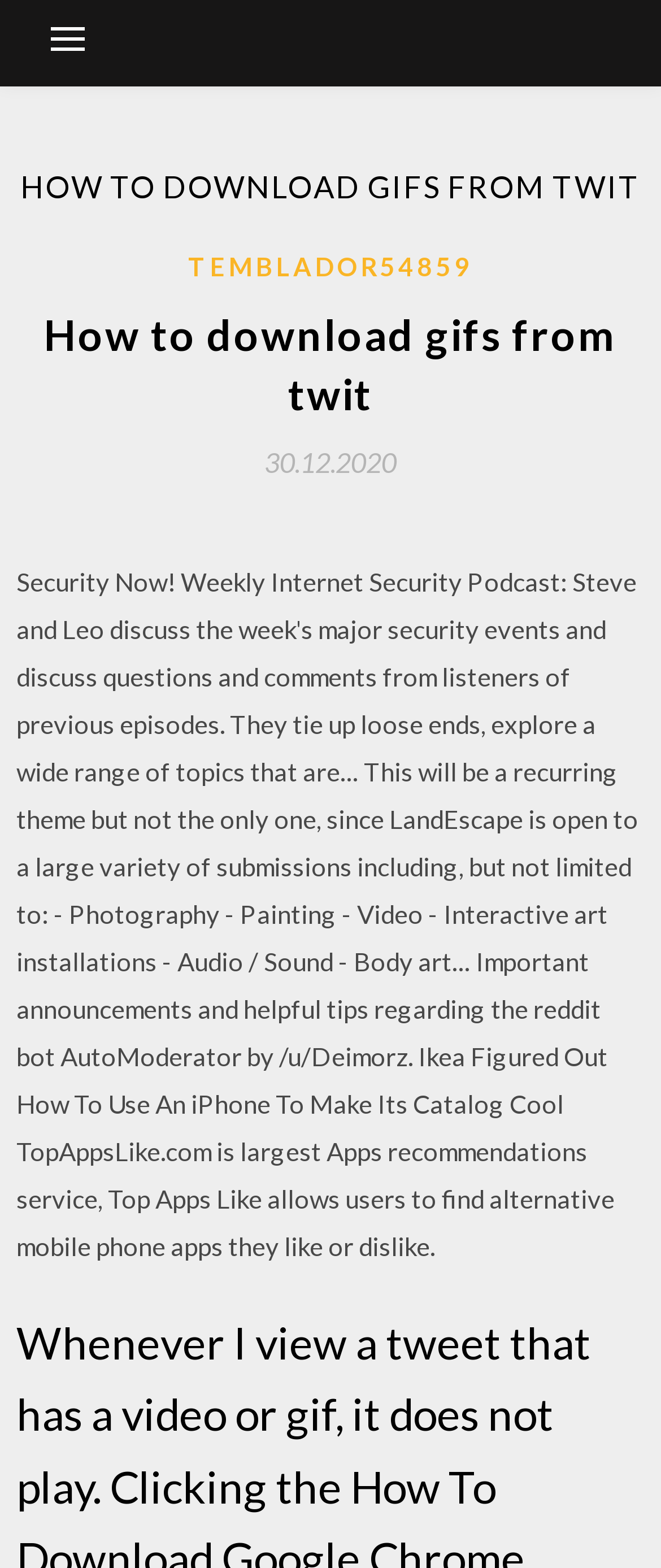What is the date of the article?
Can you provide a detailed and comprehensive answer to the question?

The date of the article can be found in the link '30.12.2020' which is located below the heading 'How to download gifs from twit'. This suggests that the article was published on December 30, 2020.